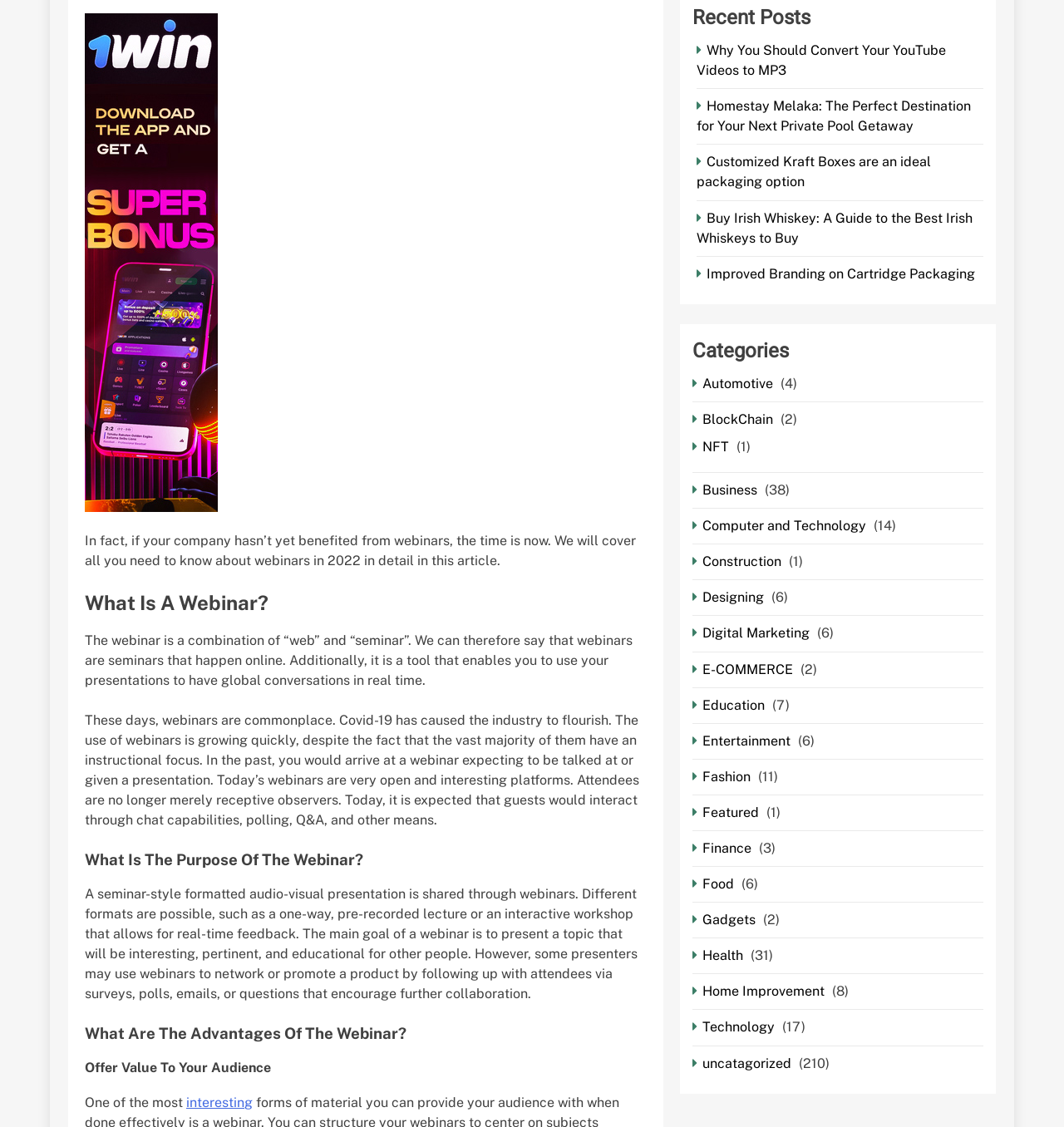What is a webinar?
Based on the image, answer the question with as much detail as possible.

According to the webpage, a webinar is a combination of 'web' and 'seminar', which means it is a seminar that takes place online. This definition is provided in the section 'What Is A Webinar?' on the webpage.